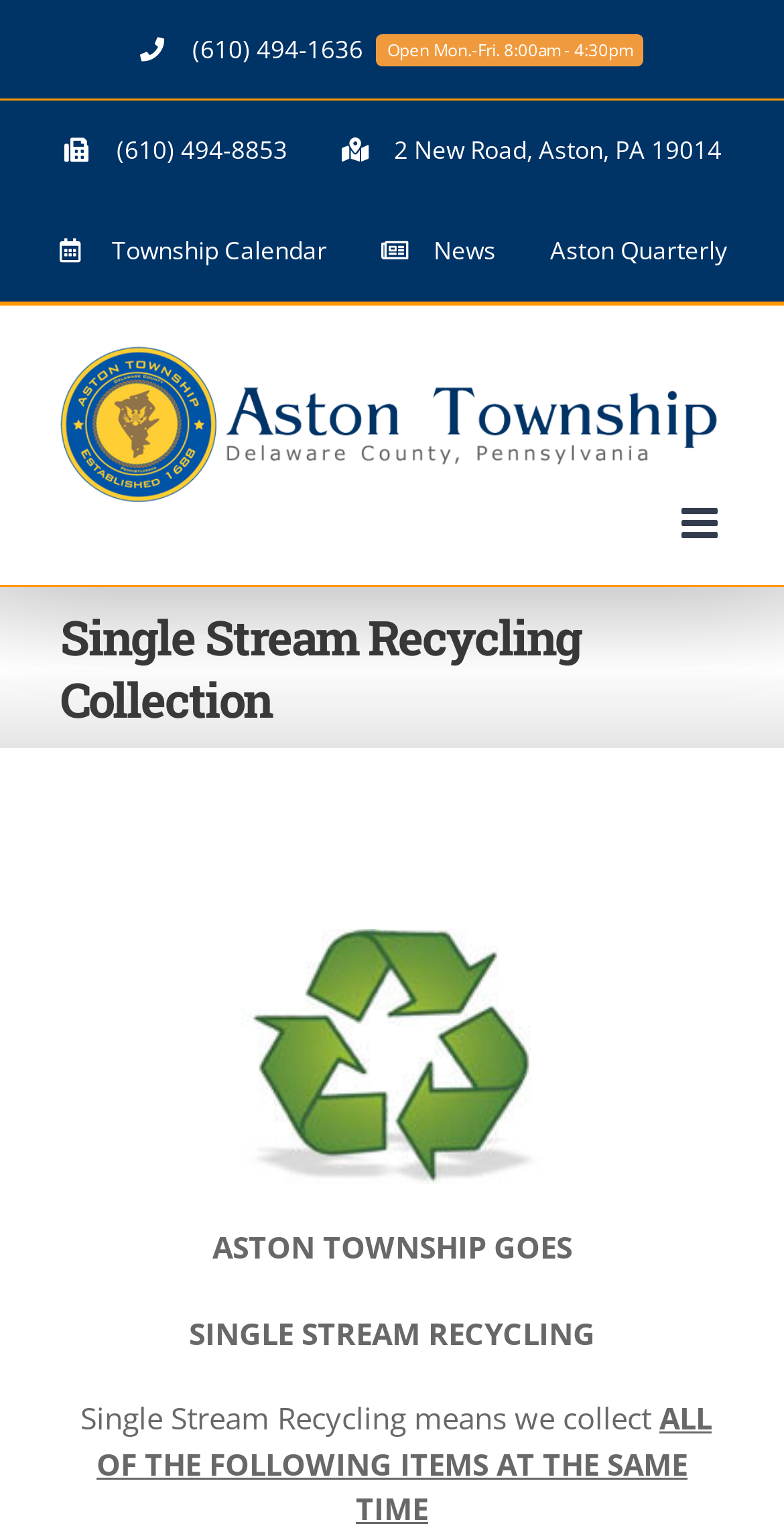Please provide a detailed answer to the question below based on the screenshot: 
What is the township's calendar link?

I found the township's calendar link by looking at the navigation section, where I saw a link with the text 'Township Calendar', which suggests that this is the link to the township's calendar.